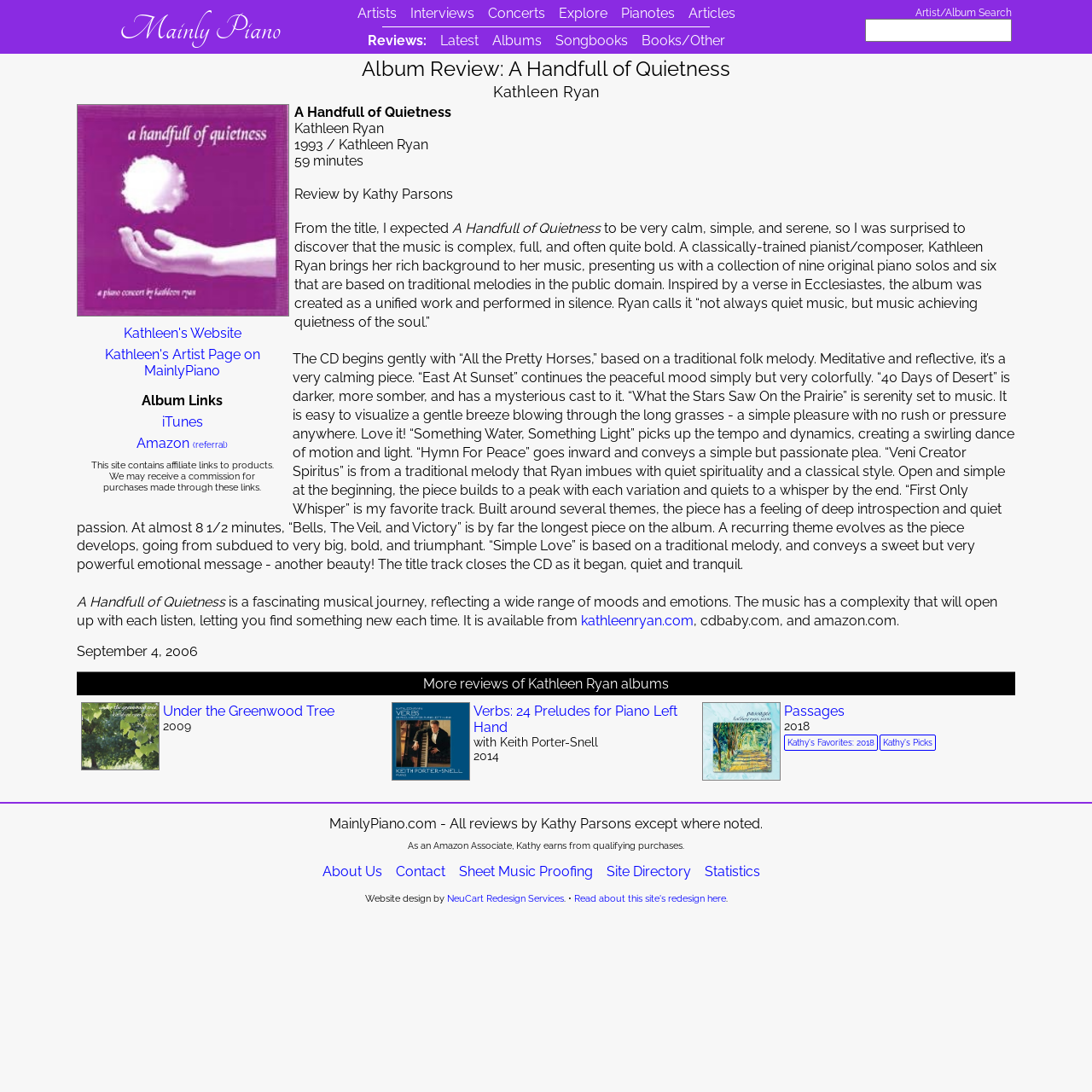Determine the bounding box coordinates for the UI element with the following description: "January 30, 2024". The coordinates should be four float numbers between 0 and 1, represented as [left, top, right, bottom].

None